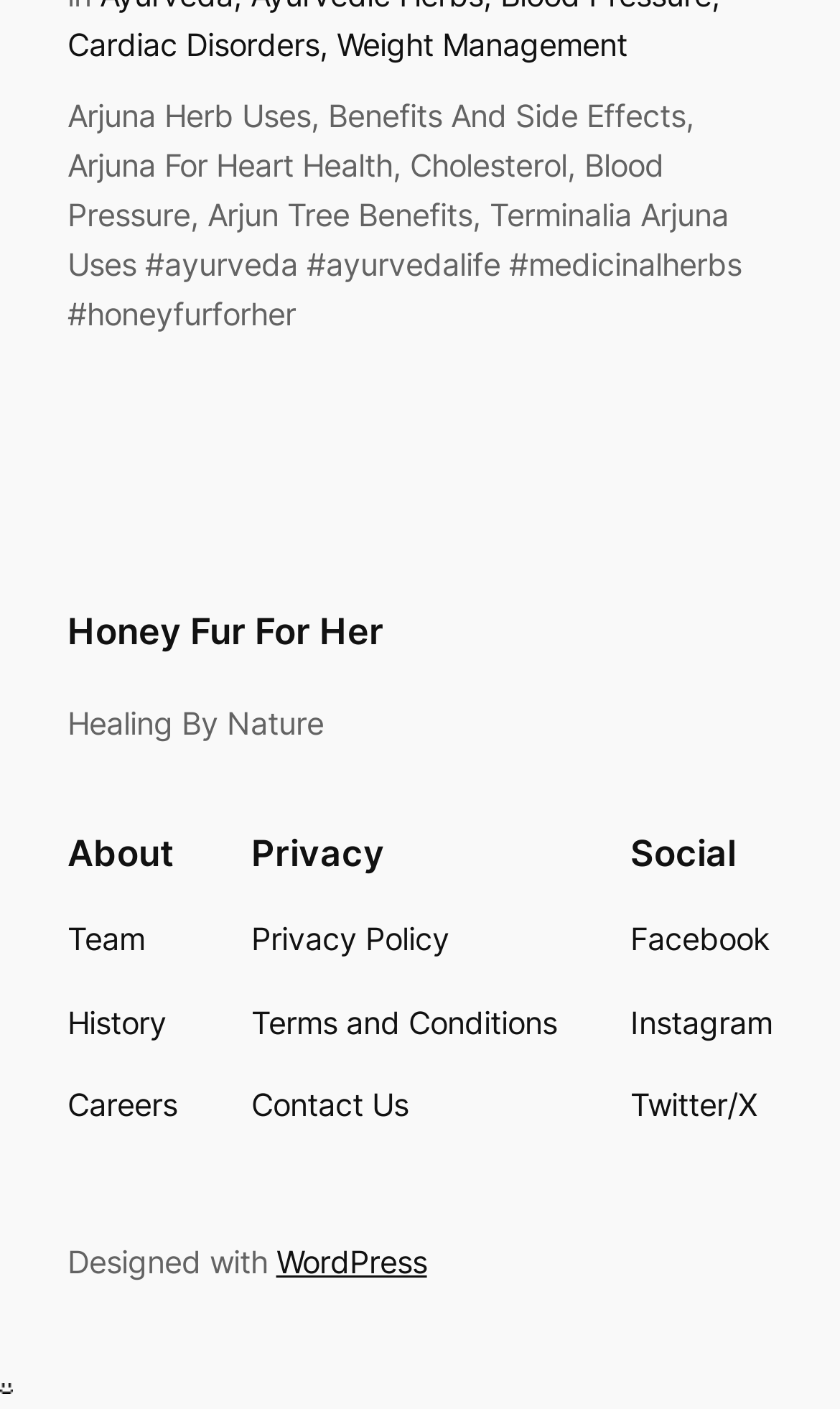Find the bounding box coordinates of the element to click in order to complete the given instruction: "Click on Cardiac Disorders."

[0.08, 0.018, 0.38, 0.044]